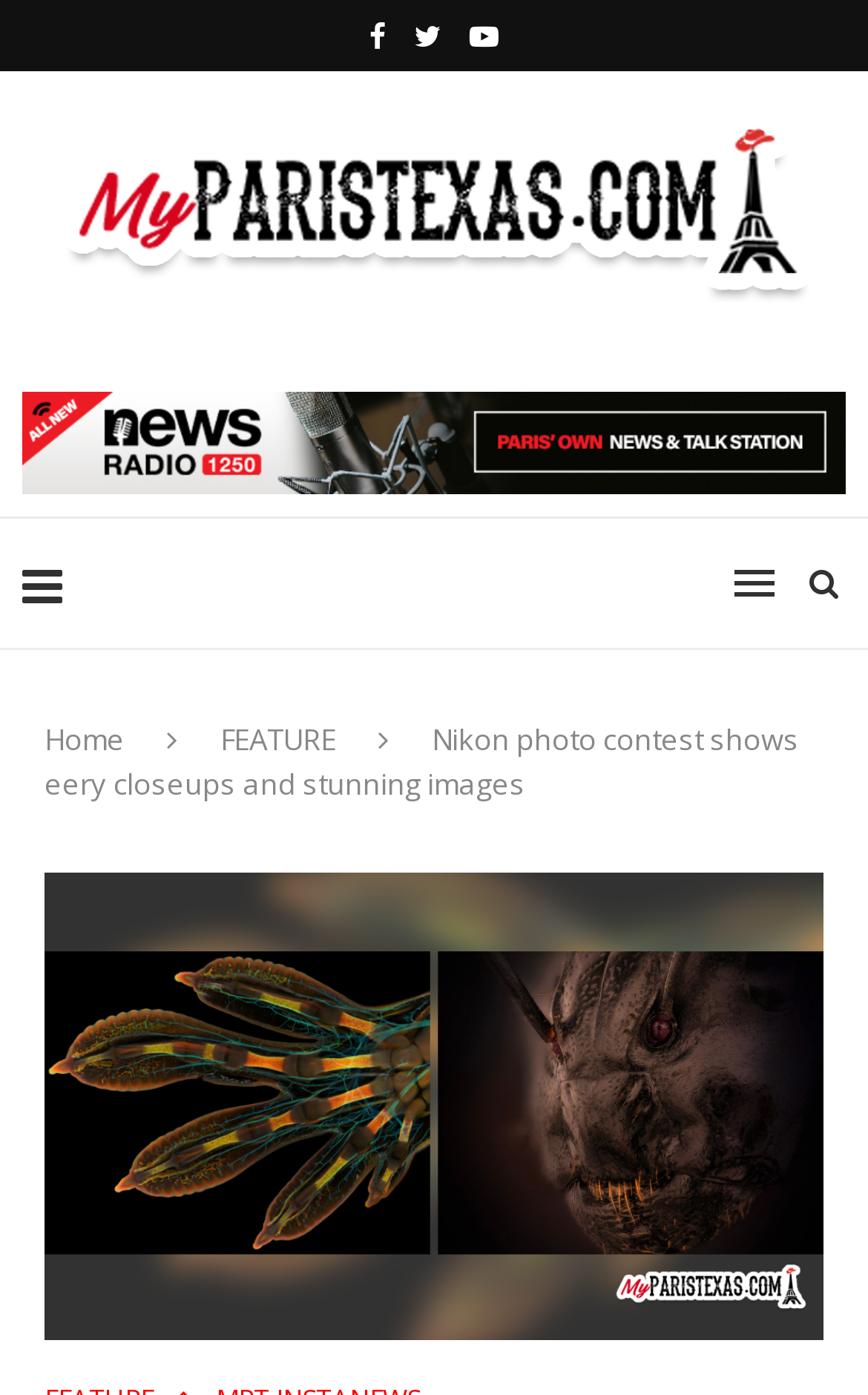Given the following UI element description: "FEATURE", find the bounding box coordinates in the webpage screenshot.

[0.254, 0.516, 0.387, 0.545]